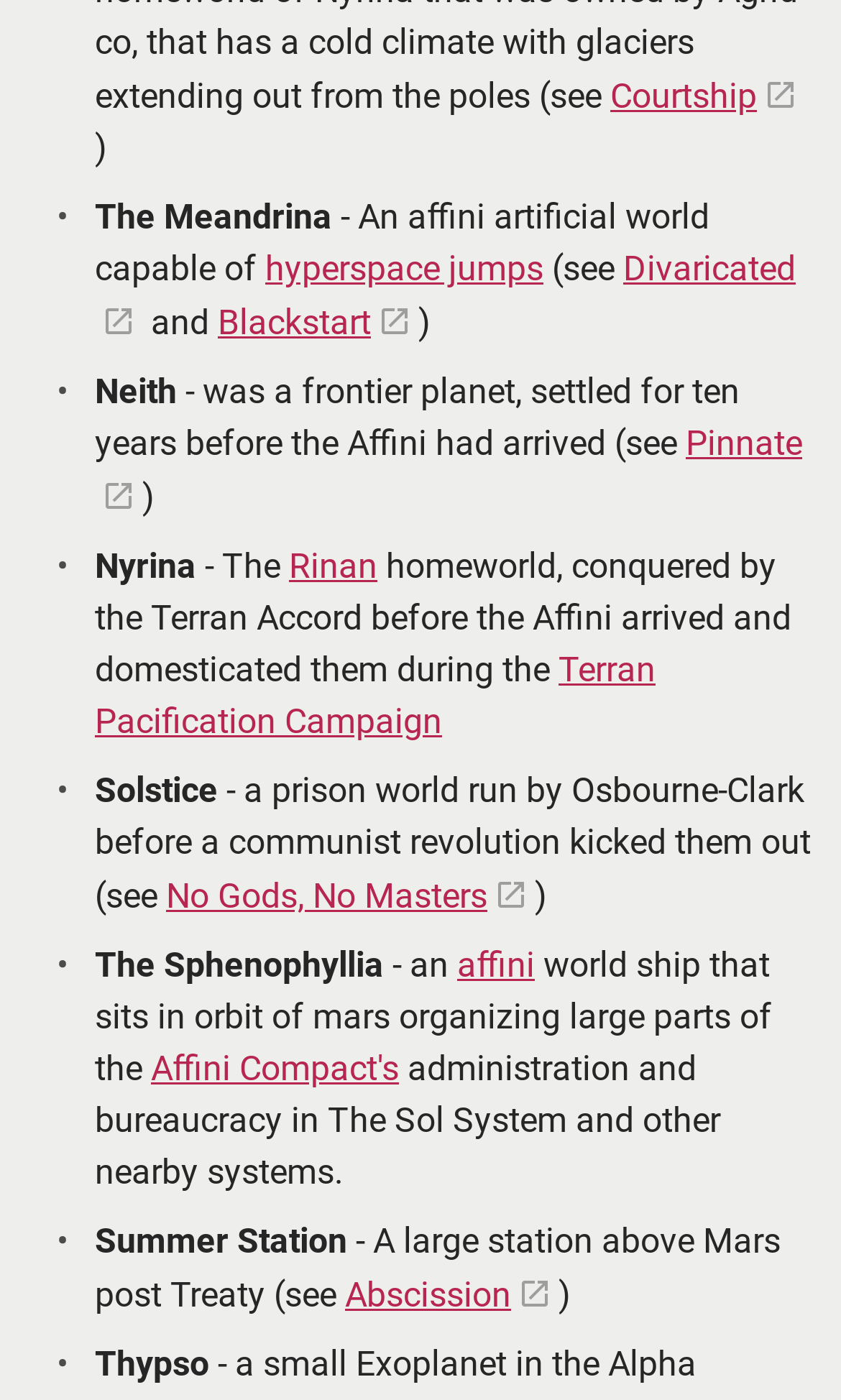Determine the bounding box for the UI element that matches this description: "2021-01-19".

None